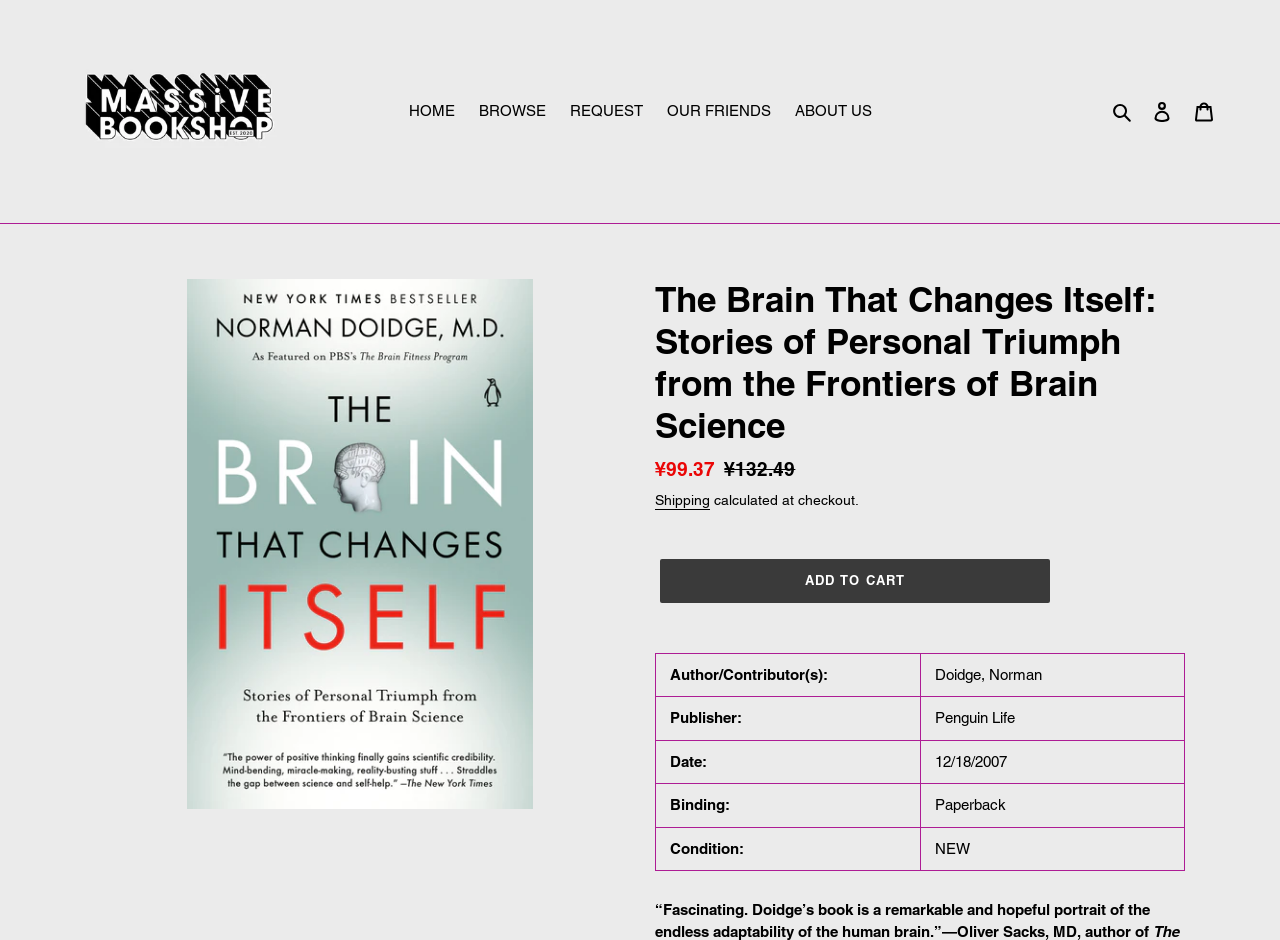Please identify the bounding box coordinates of the element's region that should be clicked to execute the following instruction: "Add this book to your cart". The bounding box coordinates must be four float numbers between 0 and 1, i.e., [left, top, right, bottom].

[0.516, 0.594, 0.82, 0.641]